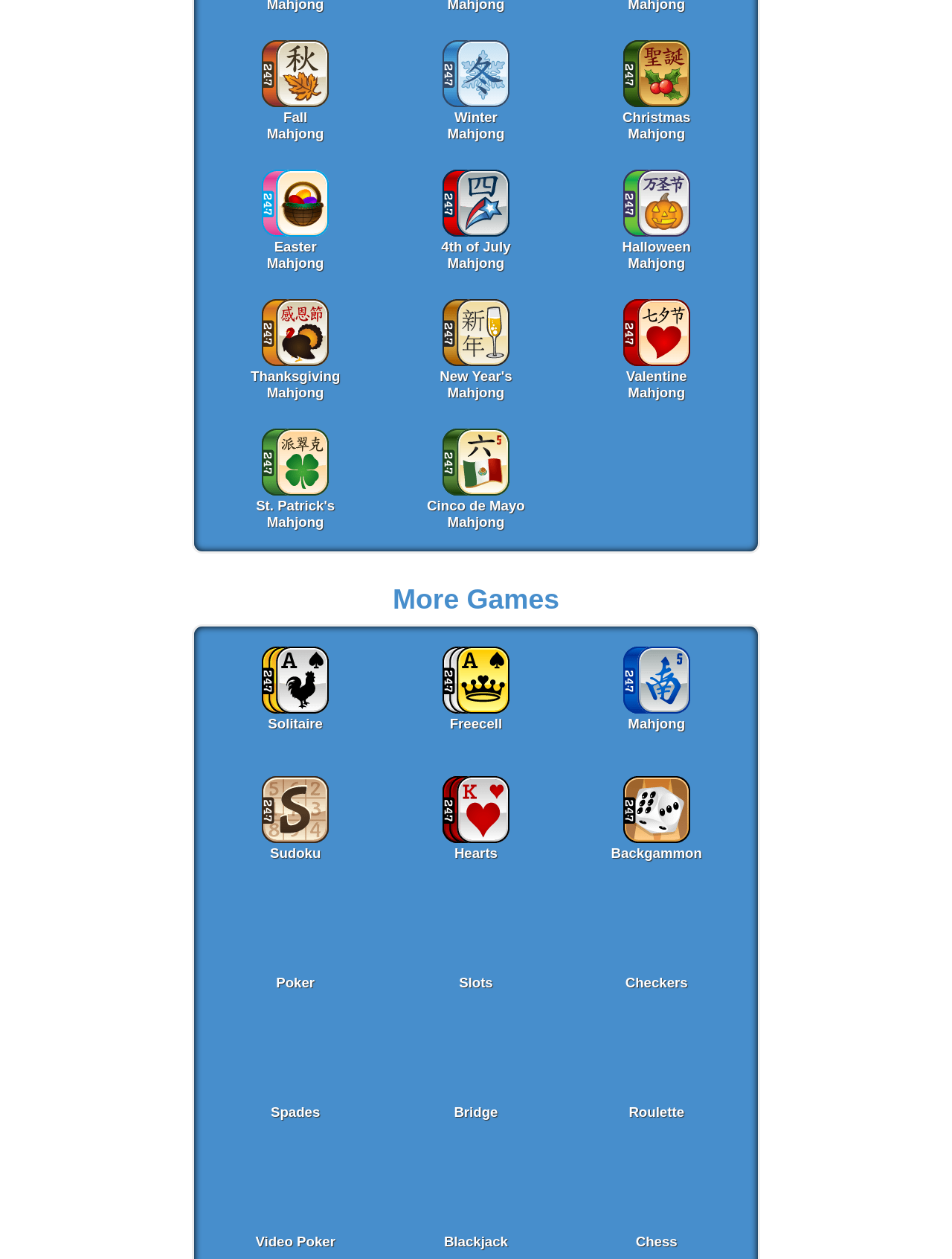What type of game is 'Backgammon Board Game'?
Please craft a detailed and exhaustive response to the question.

I looked at the link 'Backgammon Board Game' and determined that it is a type of board game.